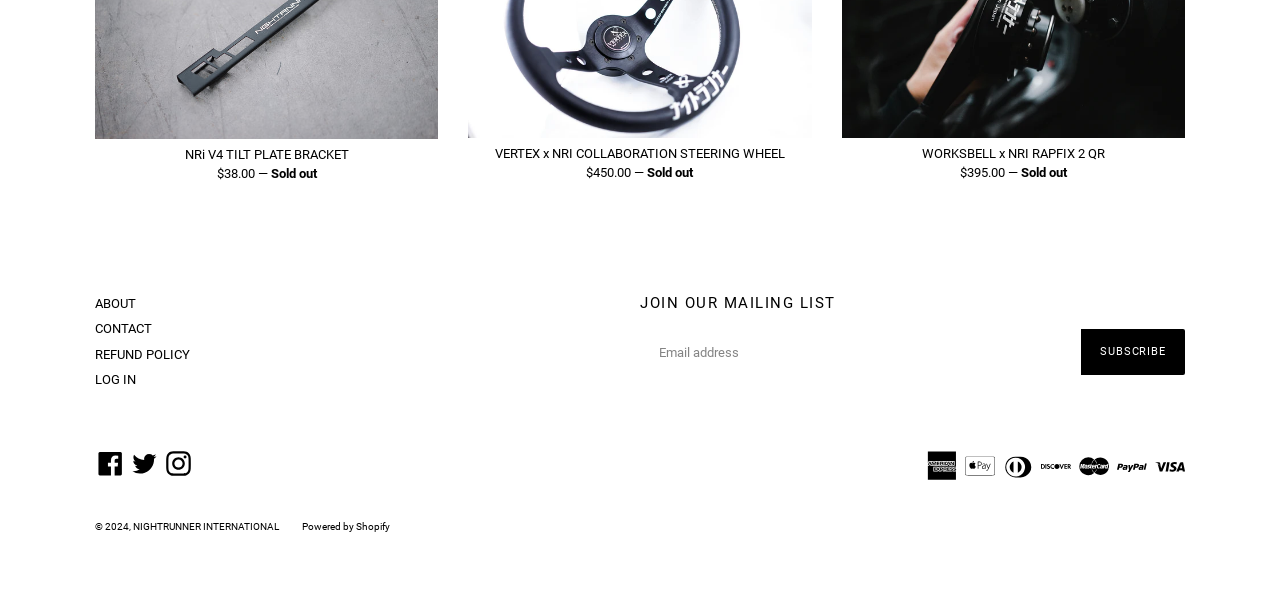How many social media links are there?
Answer the question with a single word or phrase derived from the image.

3